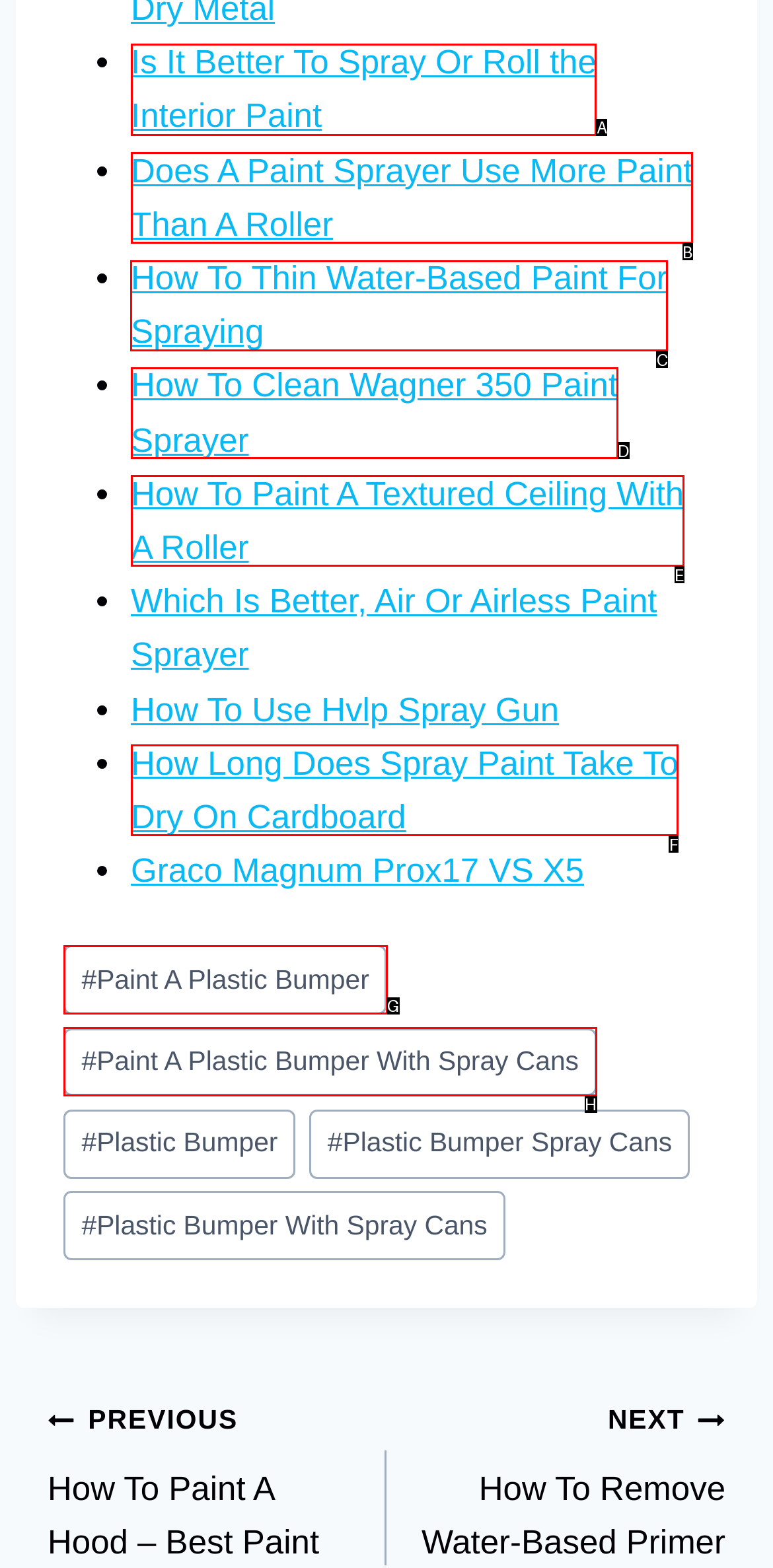Point out which UI element to click to complete this task: Subscribe
Answer with the letter corresponding to the right option from the available choices.

None